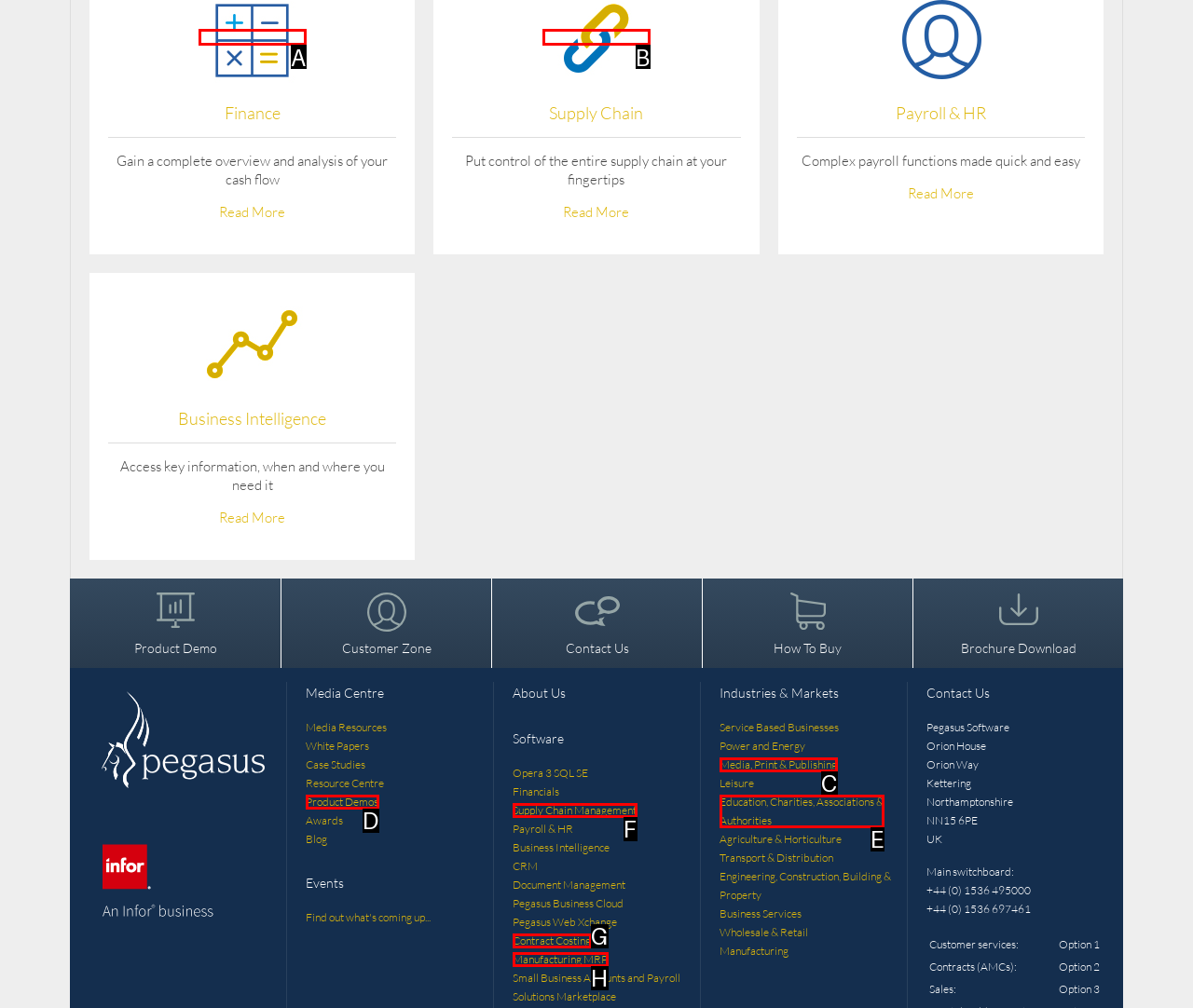Refer to the element description: Education, Charities, Associations & Authorities and identify the matching HTML element. State your answer with the appropriate letter.

E